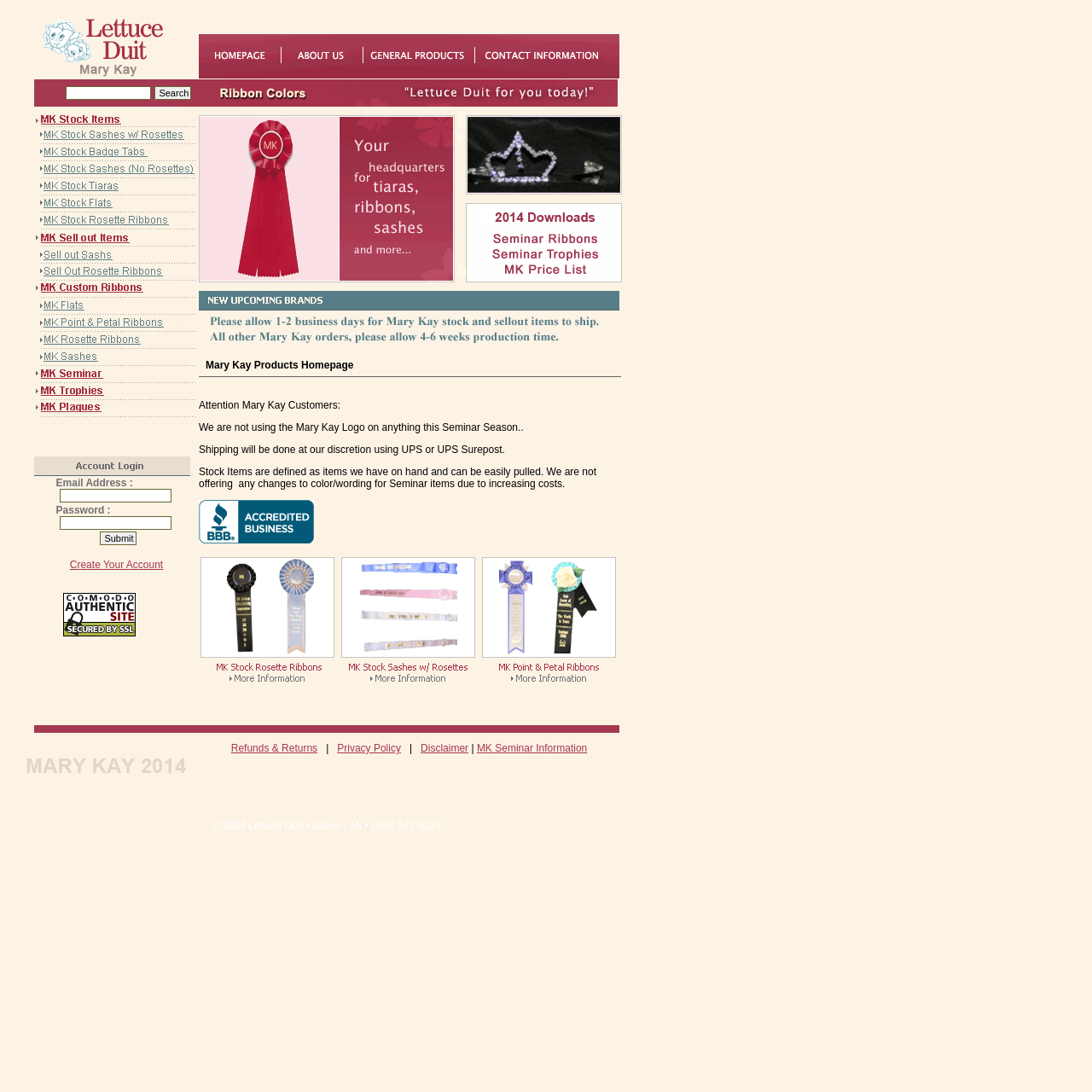Can you identify the bounding box coordinates of the clickable region needed to carry out this instruction: 'Search for something'? The coordinates should be four float numbers within the range of 0 to 1, stated as [left, top, right, bottom].

[0.06, 0.079, 0.139, 0.091]